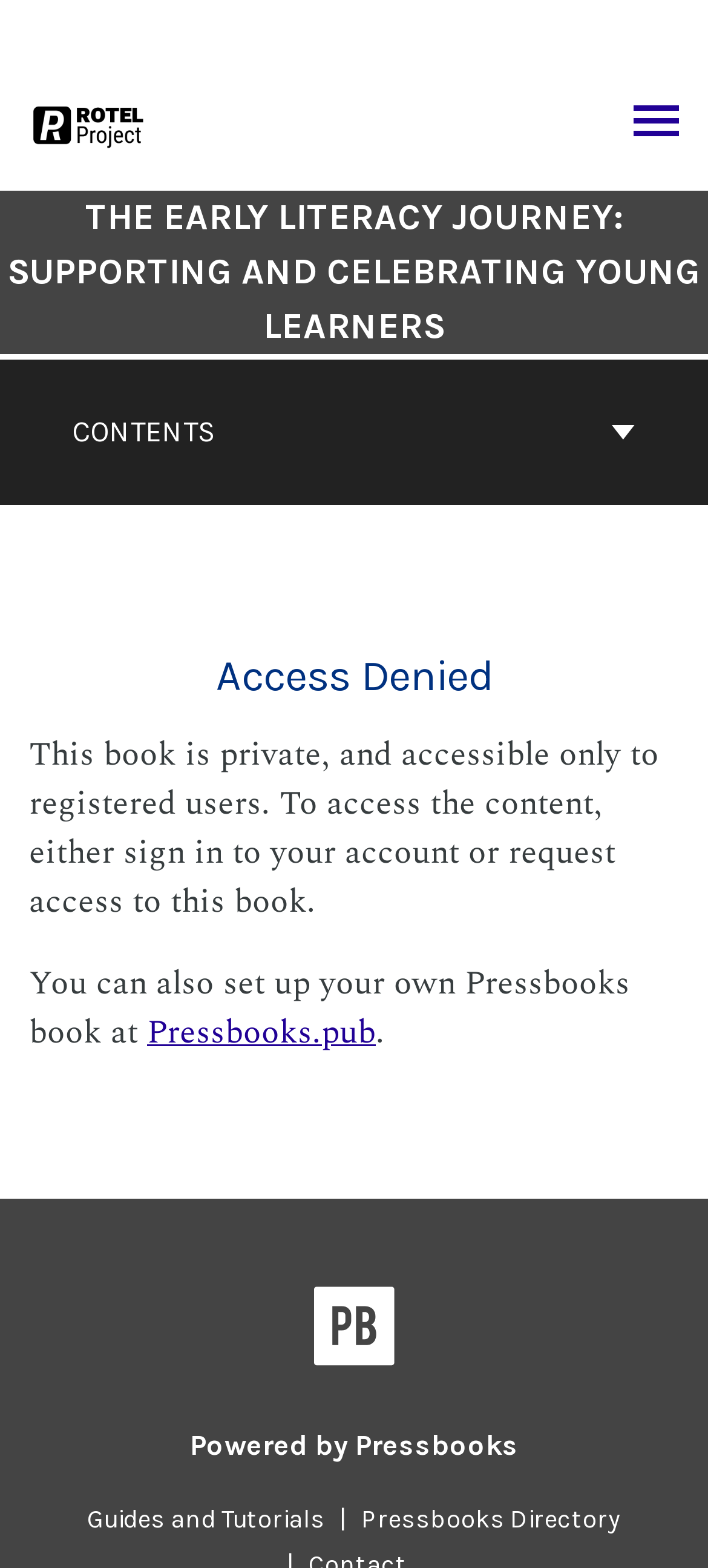Write an elaborate caption that captures the essence of the webpage.

The webpage is about "Emergent Literacy" and "The Early Literacy Journey: Supporting and Celebrating Young Learners". At the top left, there is a logo for "Remixing Open Textbooks through an Equity Lens (ROTEL)" accompanied by a link to it. On the top right, there is a "Toggle Menu" link. 

Below the top section, there is a navigation menu for "Book Contents Navigation" that spans the entire width of the page. Within this menu, there is a "CONTENTS" button and a heading that links to the cover page of "The Early Literacy Journey: Supporting and Celebrating Young Learners".

The main content of the page is divided into two sections. The first section has a heading "Access Denied" and a paragraph of text explaining that the book is private and only accessible to registered users. Below this, there is a sentence suggesting setting up a Pressbooks book, with a link to "Pressbooks.pub". 

To the right of this text, there is a logo for Pressbooks. At the bottom of the page, there are three links: "Powered by Pressbooks", "Guides and Tutorials", and "Pressbooks Directory", separated by a vertical bar.